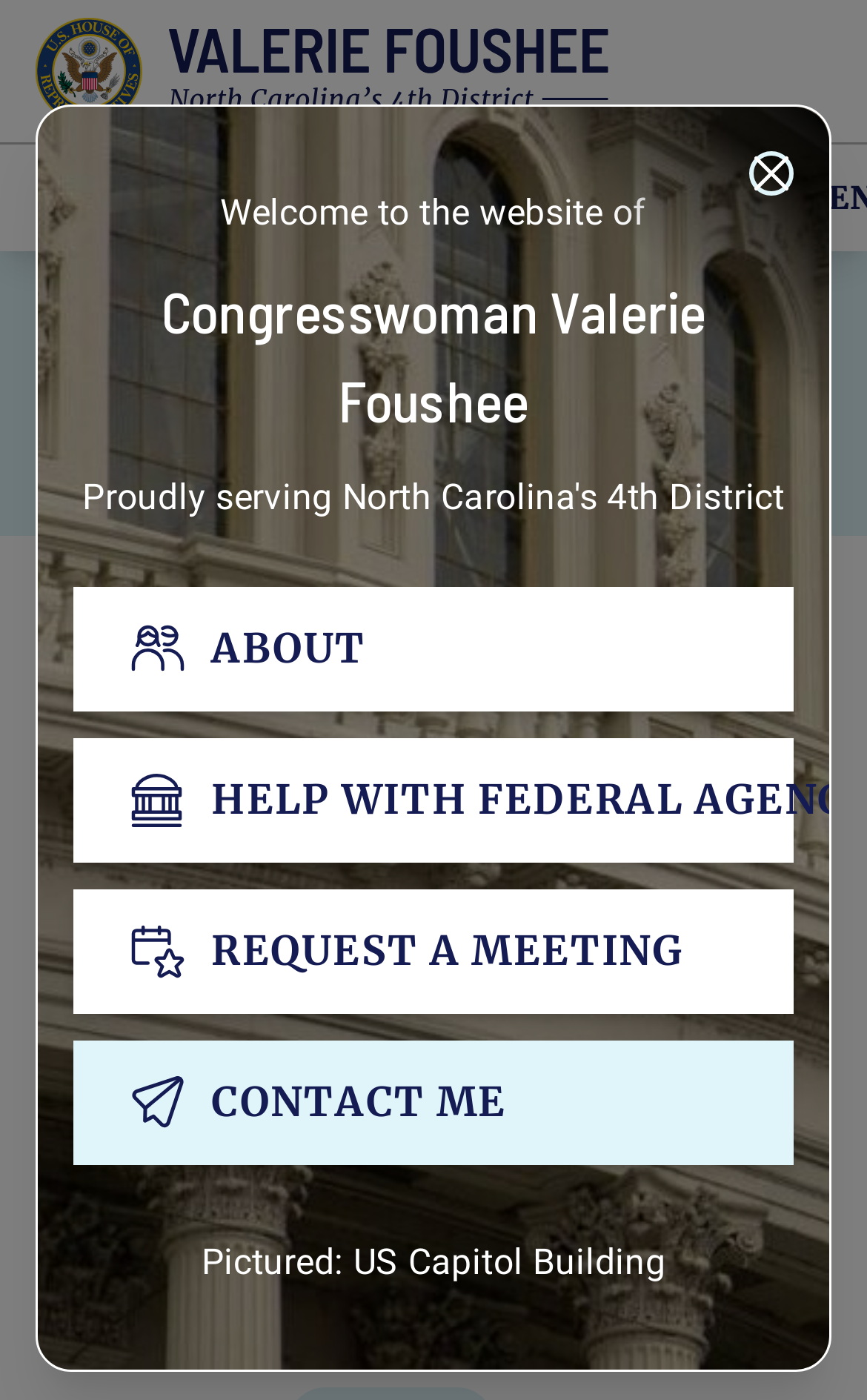Generate an in-depth caption that captures all aspects of the webpage.

This webpage appears to be the official website of Congresswoman Valerie Foushee. At the top, there is a modal dialog with a heading that reads "Welcome to the website of Congresswoman Valerie Foushee" and a subheading that says "Proudly serving 4th District". Below this, there are three buttons: "ABOUT", "HELP WITH FEDERAL AGENCY", and "REQUEST A MEETING". 

On the top-left corner, there is a link to the "Home" page. A horizontal separator line runs across the top of the page, separating the top navigation from the rest of the content. Below the separator, there are three buttons: "Search", "ABOUT", and "CONTACT". 

To the right of the "CONTACT" button, there are three links: "Resources", "Press", and social media sharing links for Facebook, Twitter, and email. 

The main content of the page is a news article with a heading that reads "Ranking Members Lofgren, Foushee, and Stevens React to Republican Judiciary Committee Targeting and Intimidating Federal Scientists". 

At the bottom of the page, there is a captioned image of the US Capitol Building.